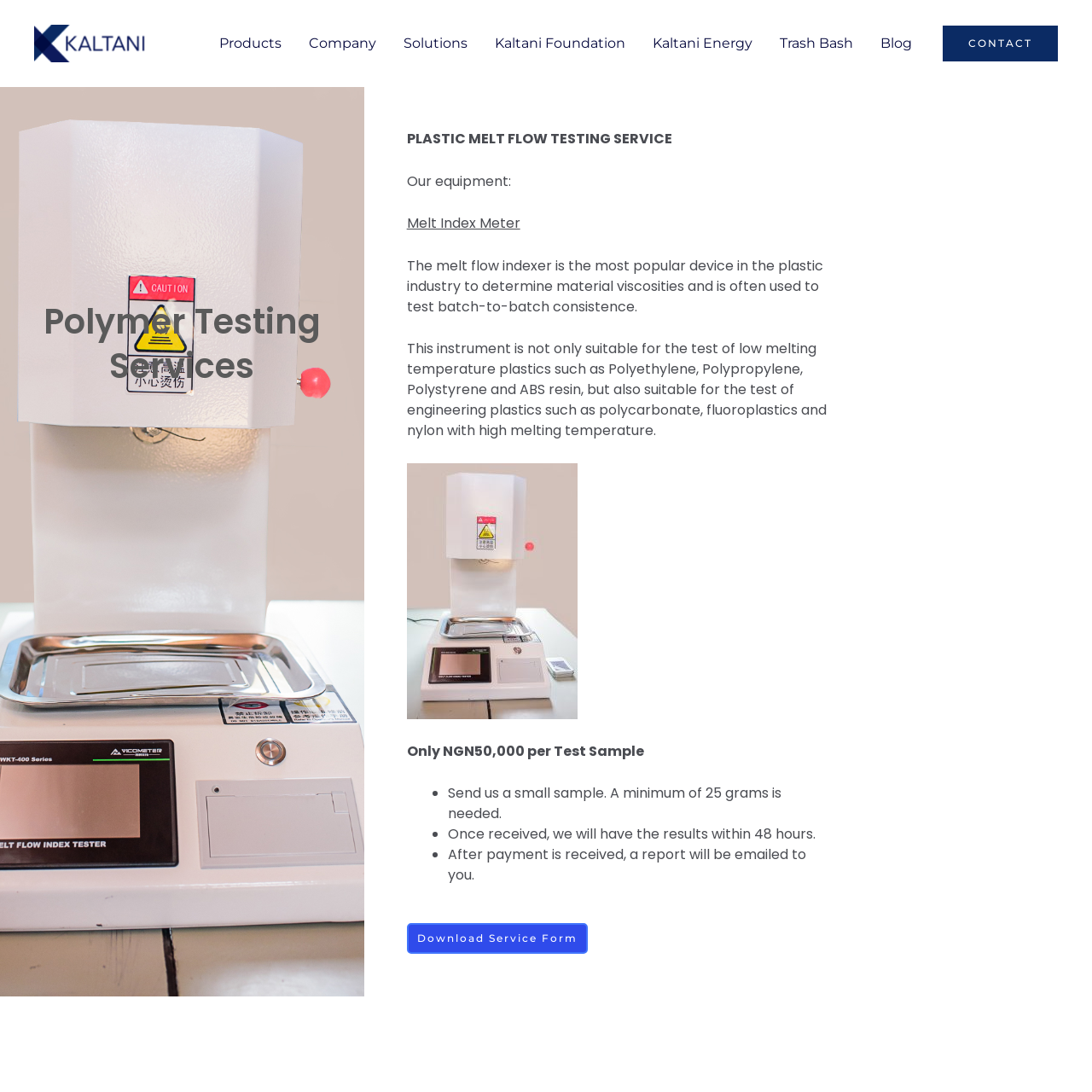Identify the bounding box coordinates for the element you need to click to achieve the following task: "Contact the company". The coordinates must be four float values ranging from 0 to 1, formatted as [left, top, right, bottom].

[0.863, 0.023, 0.969, 0.056]